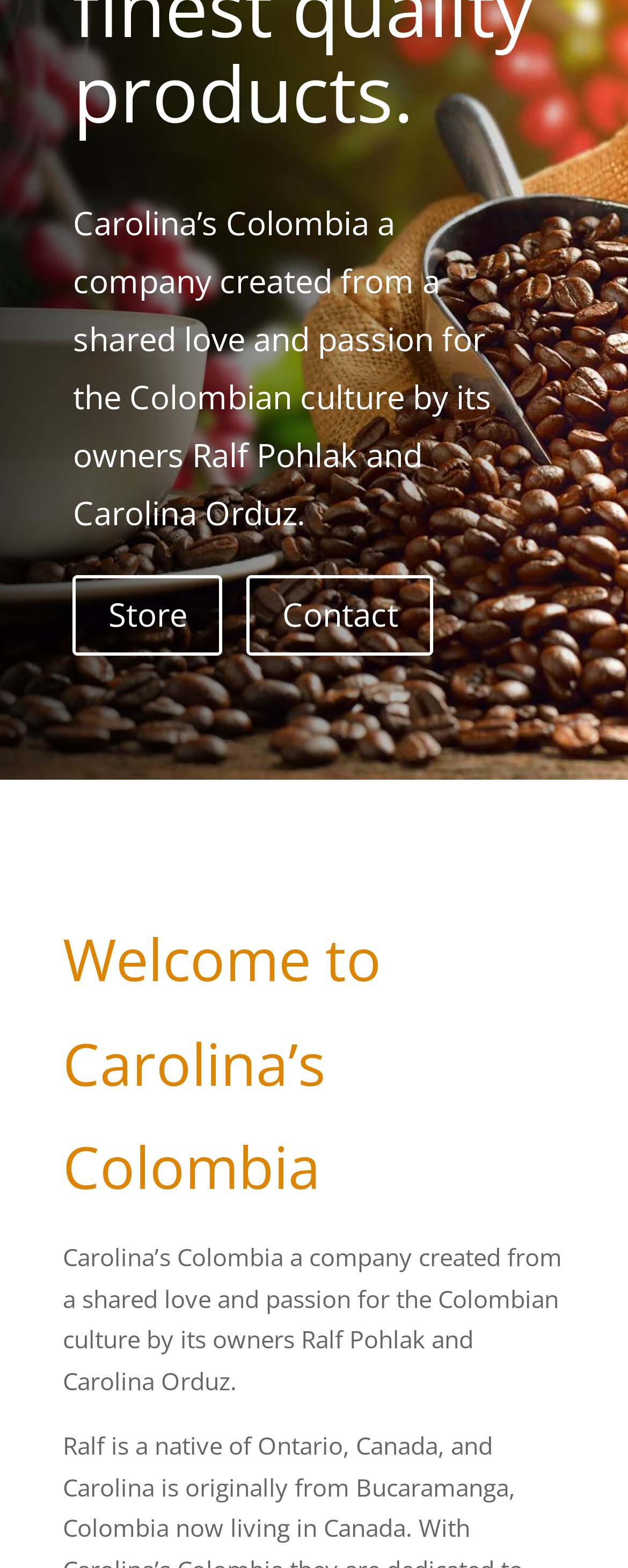Given the webpage screenshot and the description, determine the bounding box coordinates (top-left x, top-left y, bottom-right x, bottom-right y) that define the location of the UI element matching this description: 318-865-3311

None